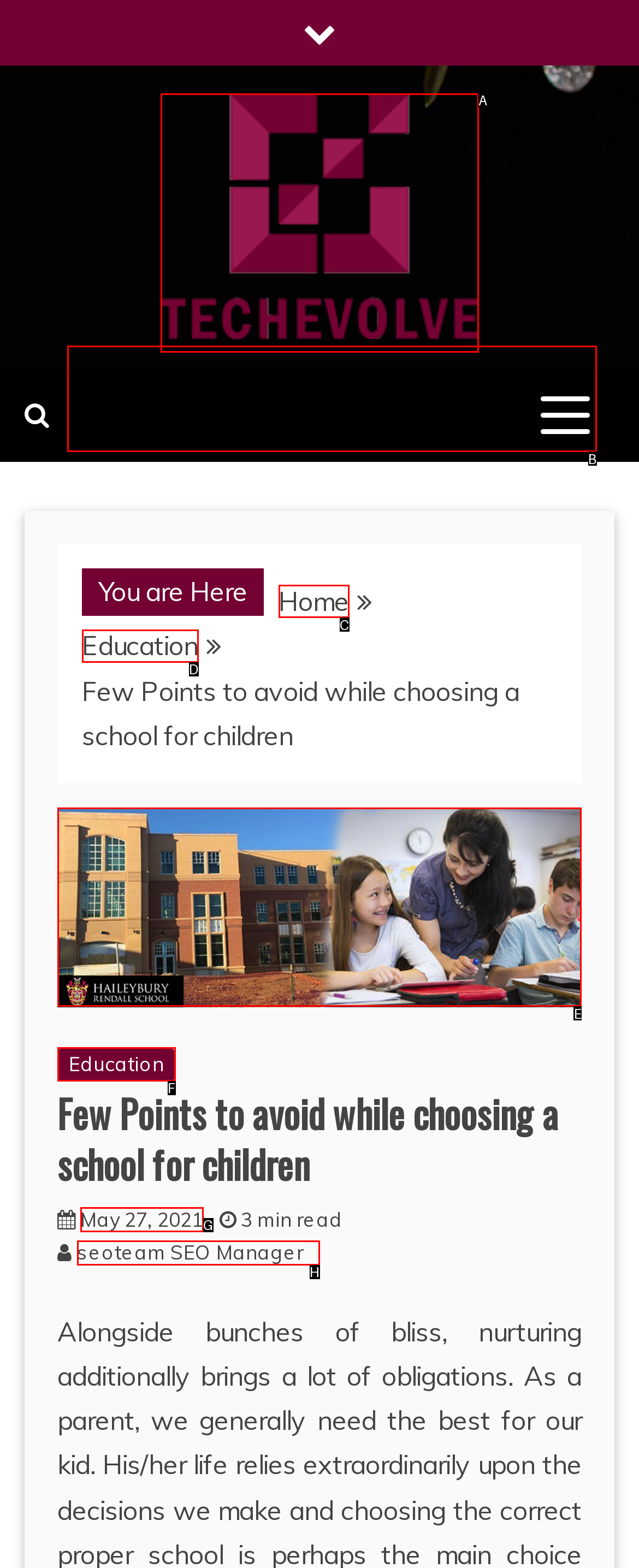Select the proper HTML element to perform the given task: view the image Answer with the corresponding letter from the provided choices.

E